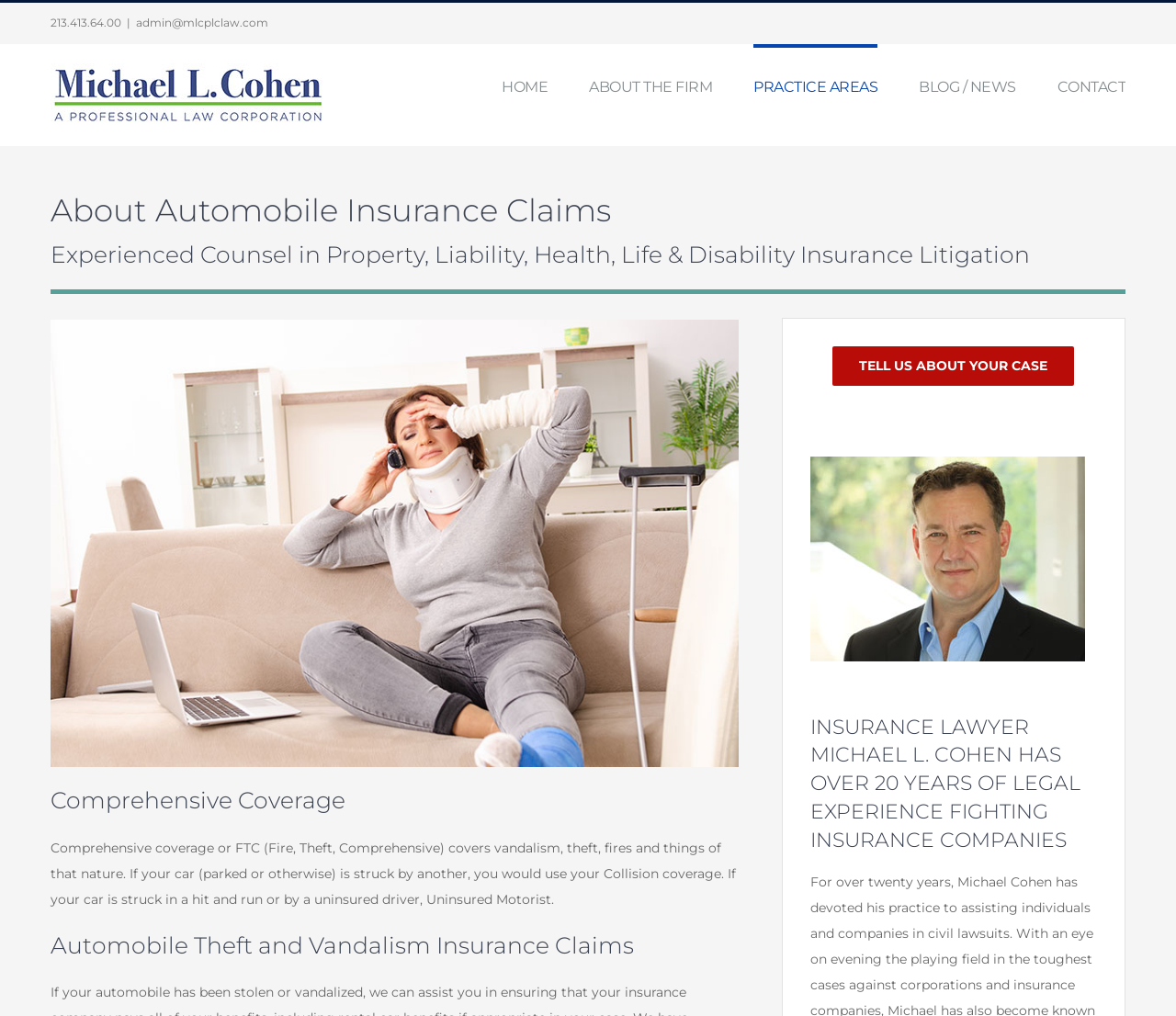Offer a meticulous caption that includes all visible features of the webpage.

This webpage is about Insurance Lawyer Michael L. Cohen, who specializes in automobile insurance claim denial cases. At the top left corner, there is a phone number "213.413.64.00" and an email address "admin@mlcplclaw.com" for contact information. Next to them is the Michael L. Cohen Law Logo. 

On the top right side, there is a main menu with five links: "HOME", "ABOUT THE FIRM", "PRACTICE AREAS", "BLOG / NEWS", and "CONTACT". 

Below the menu, there are four headings that introduce the lawyer's expertise in insurance litigation, including property, liability, health, life, and disability insurance. 

The main content of the webpage is divided into three sections. The first section explains comprehensive coverage, which includes vandalism, theft, fires, and other damages. The second section is about automobile theft and vandalism insurance claims. The third section is a call-to-action, encouraging visitors to share their case with the lawyer. 

On the right side of the webpage, there is an image of Insurance Lawyer Michael L. Cohen, and below it, a heading that highlights his 20 years of legal experience in fighting insurance companies.